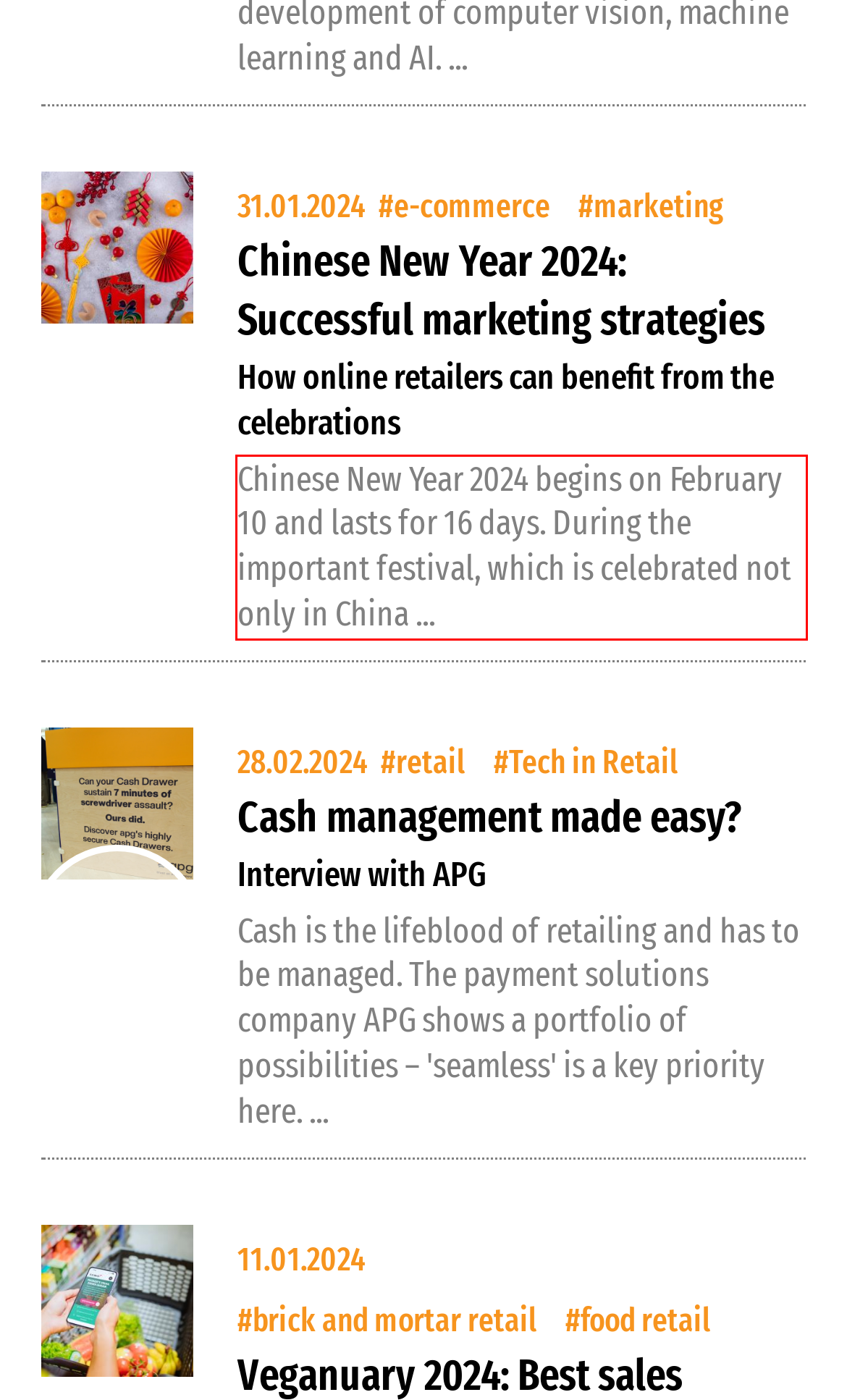The screenshot provided shows a webpage with a red bounding box. Apply OCR to the text within this red bounding box and provide the extracted content.

Chinese New Year 2024 begins on February 10 and lasts for 16 days. During the important festival, which is celebrated not only in China ...